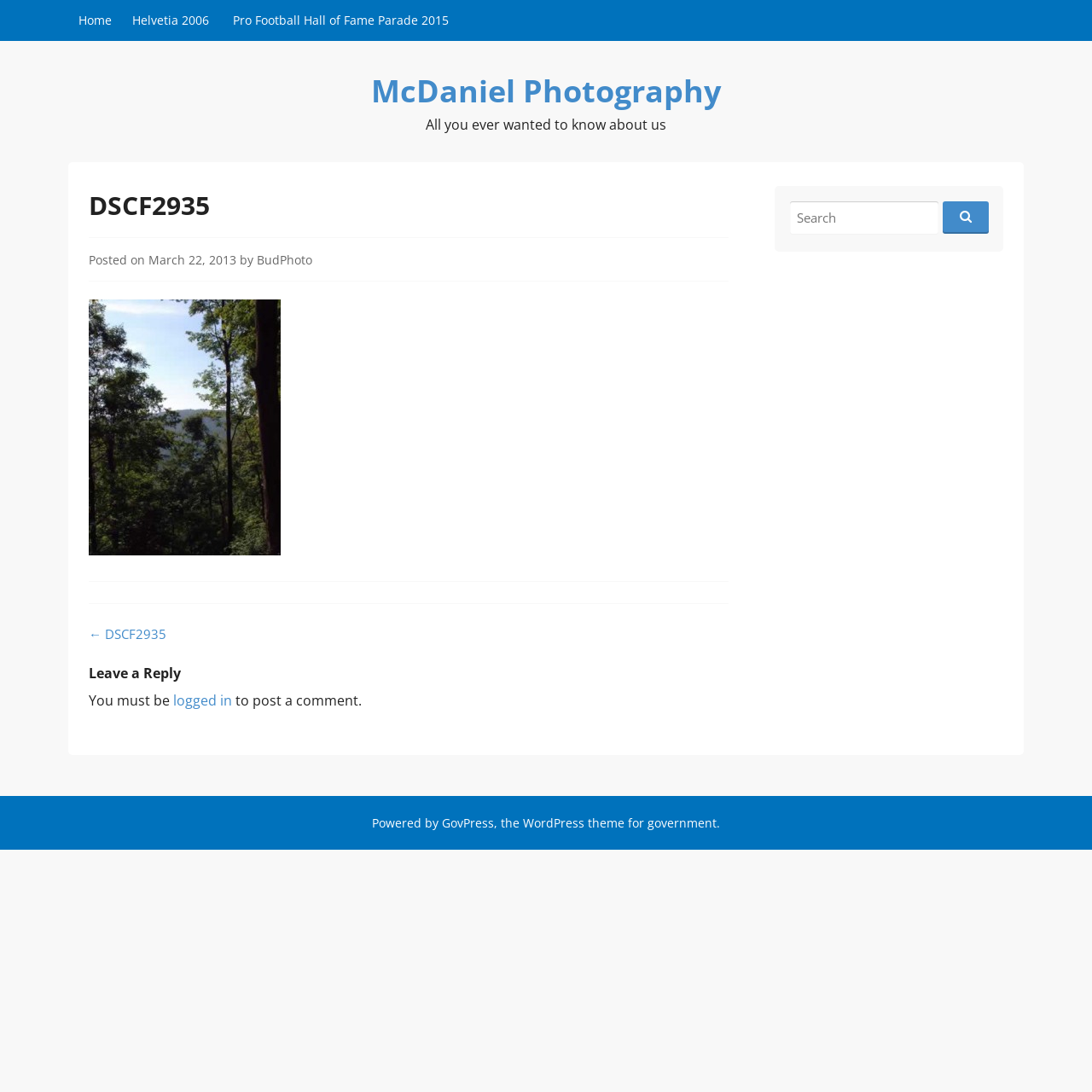Provide the bounding box coordinates in the format (top-left x, top-left y, bottom-right x, bottom-right y). All values are floating point numbers between 0 and 1. Determine the bounding box coordinate of the UI element described as: March 22, 2013August 7, 2015

[0.136, 0.23, 0.216, 0.245]